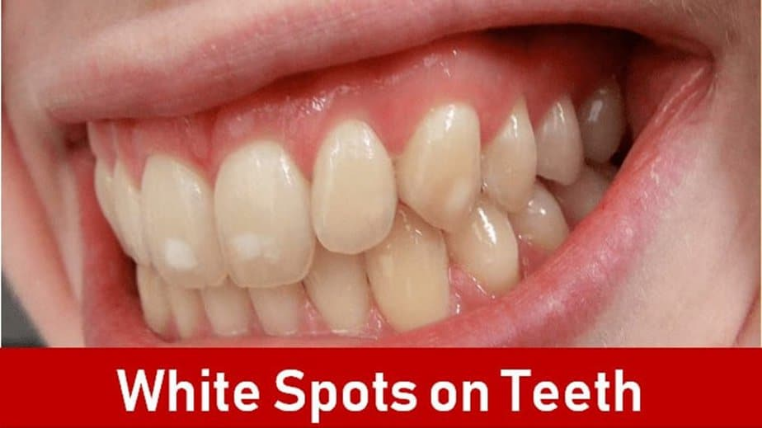What do the white spots on the teeth indicate?
Look at the image and construct a detailed response to the question.

The white spots on the teeth, as shown in the image, may be indicative of underlying dental issues, highlighting the importance of dental care and awareness of possible causes, which can be explored further in the accompanying article.